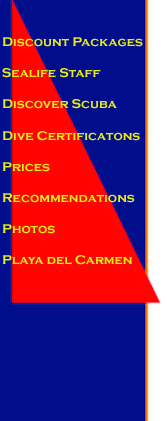Provide a comprehensive description of the image.

The image presents a vibrant, visually striking navigation bar associated with a diving service in Playa del Carmen, Mexico. The background is predominantly deep blue, offering a strong contrast against the bold yellow text. The menu sections include prominent options such as "Discount Packages," "Sealife Staff," "Discover Scuba," "Dive Certifications," "Prices," "Recommendations," "Photos," and "Playa del Carmen." 

Each menu item is designed with a sense of urgency, highlighted by the use of uppercase letters for the text, making navigation intuitive for users seeking diving experiences or related services. The red arrow element provides additional emphasis, guiding viewers’ attention toward the menu options, emphasizing the importance of each section in providing comprehensive information about the diving services available. Overall, this image captures the essence of an engaging and user-friendly interface tailored for enthusiasts of underwater adventures.